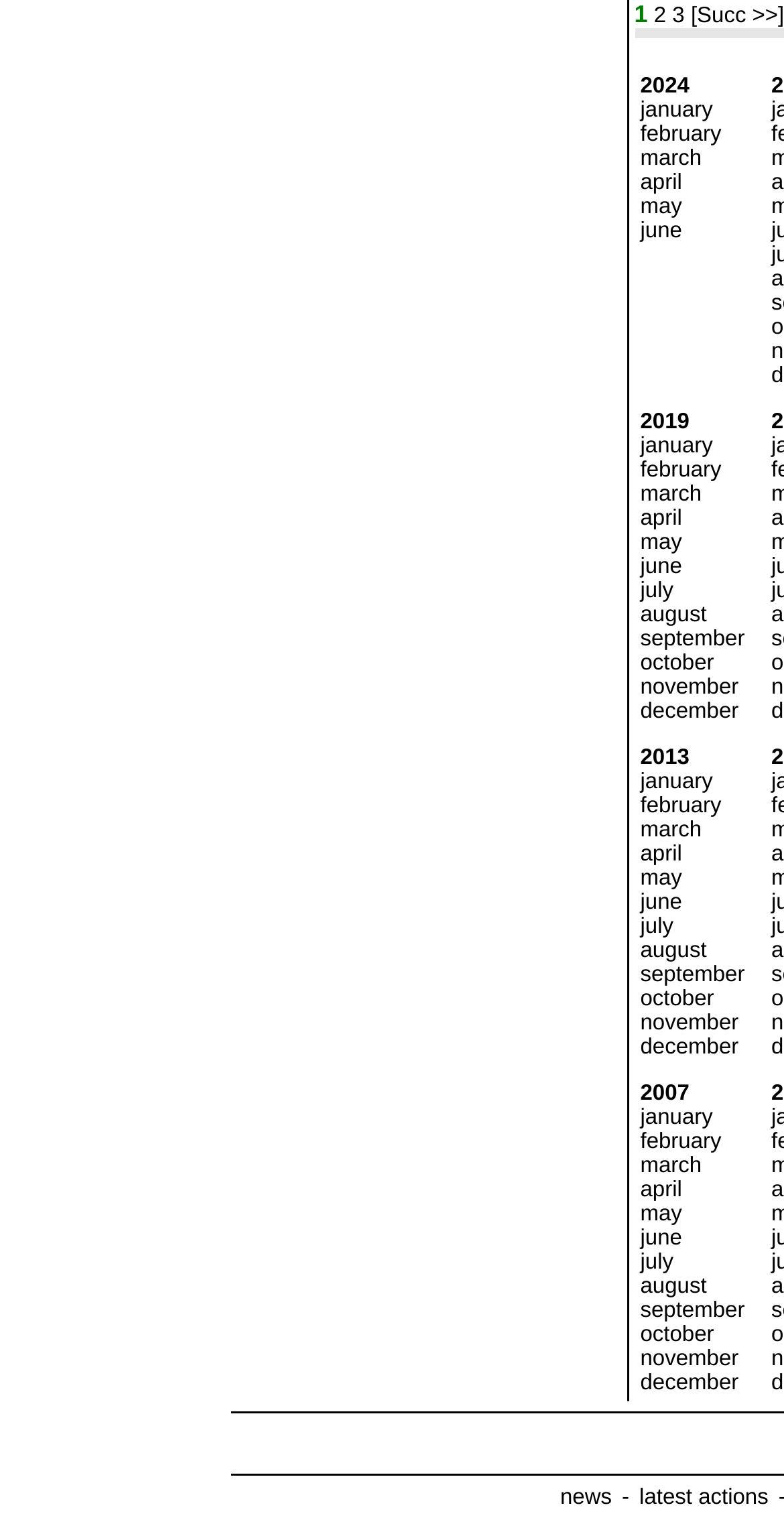What is the last link listed on the webpage?
Using the image as a reference, answer with just one word or a short phrase.

December